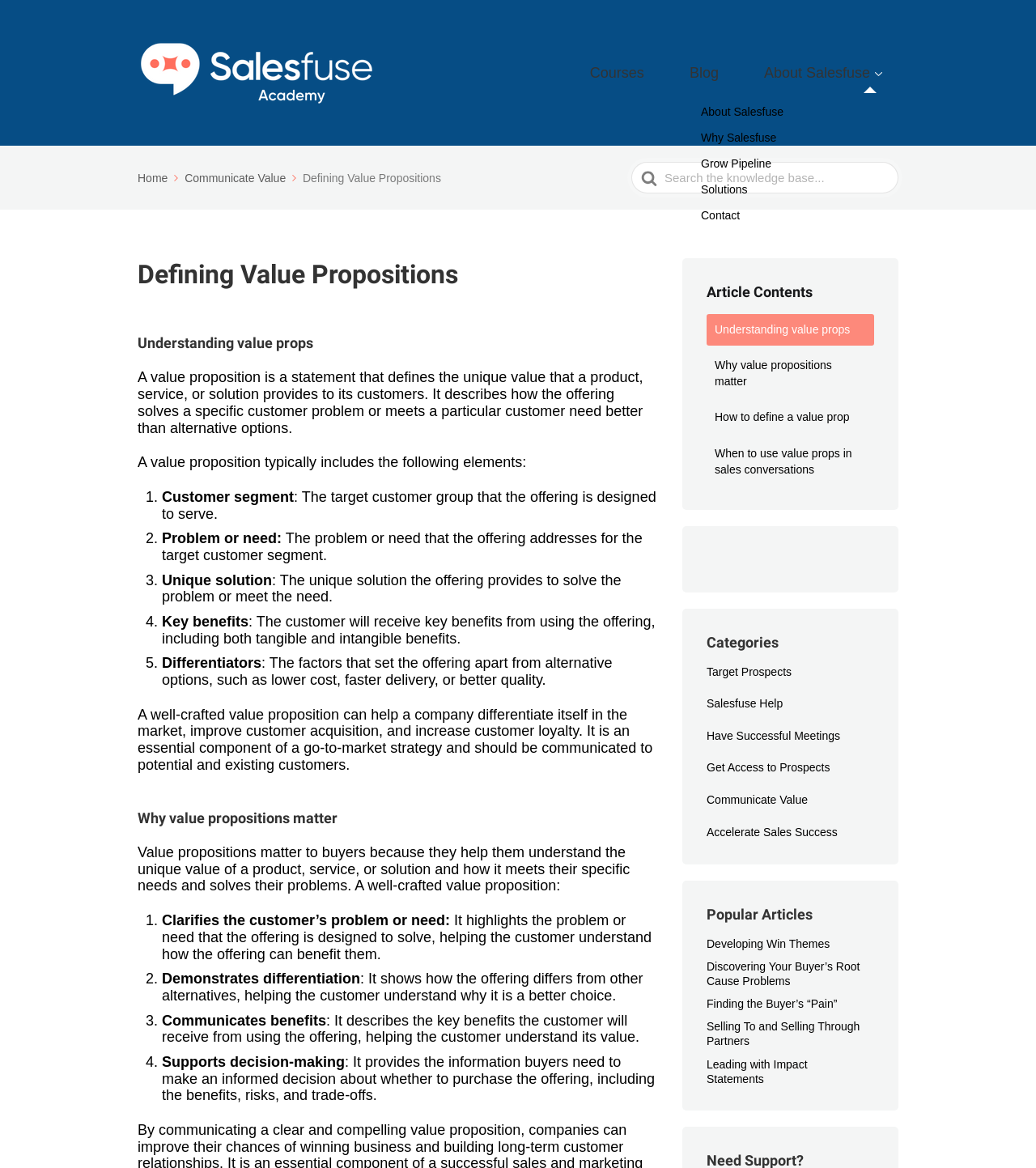Find the bounding box coordinates for the HTML element specified by: "alt="Salesfuse Knowledge Base"".

[0.133, 0.021, 0.367, 0.104]